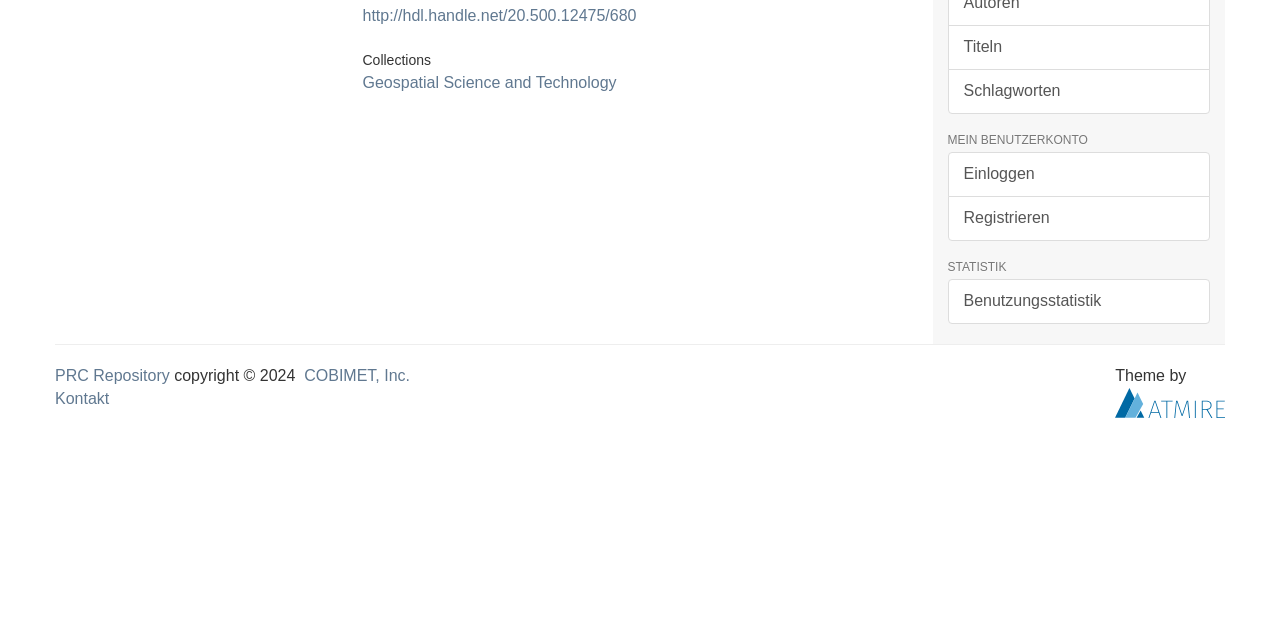Provide the bounding box coordinates of the HTML element this sentence describes: "PRC Repository". The bounding box coordinates consist of four float numbers between 0 and 1, i.e., [left, top, right, bottom].

[0.043, 0.573, 0.133, 0.6]